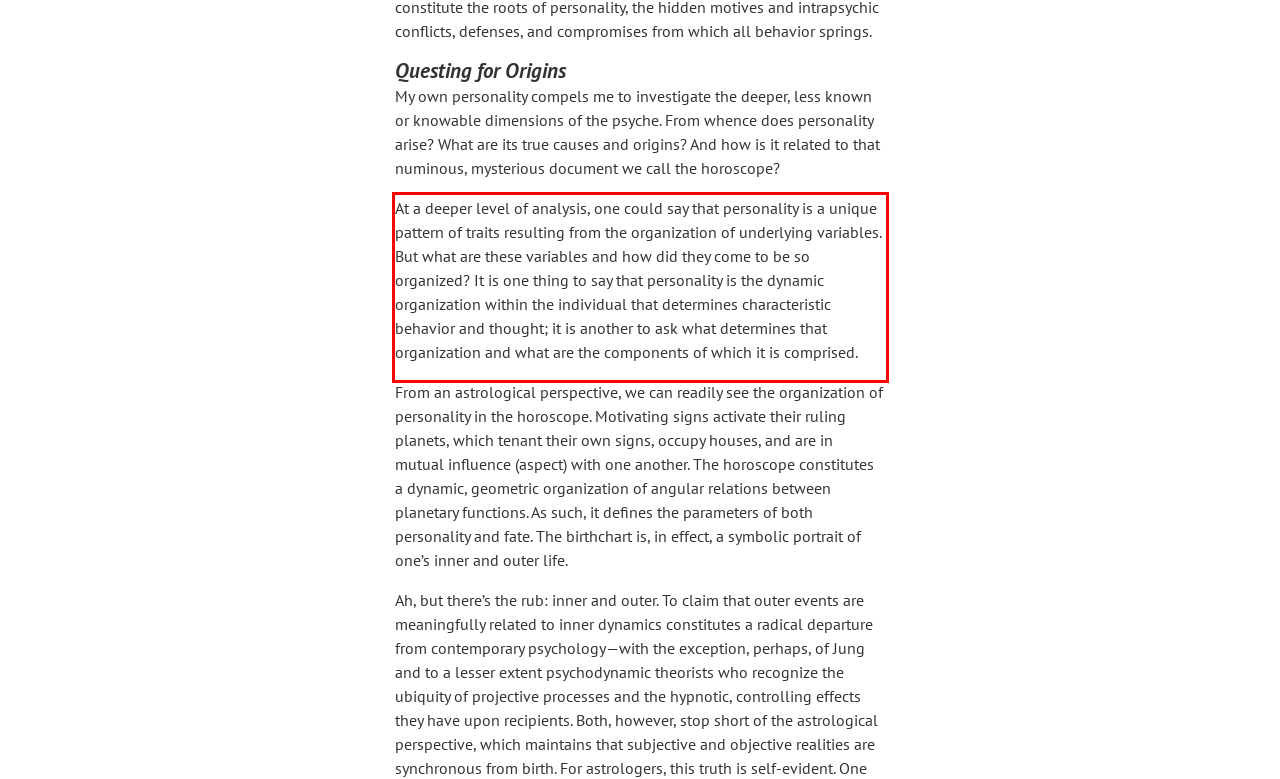Please use OCR to extract the text content from the red bounding box in the provided webpage screenshot.

At a deeper level of analysis, one could say that personality is a unique pattern of traits resulting from the organization of underlying variables. But what are these variables and how did they come to be so organized? It is one thing to say that personality is the dynamic organization within the individual that determines characteristic behavior and thought; it is another to ask what determines that organization and what are the components of which it is comprised.